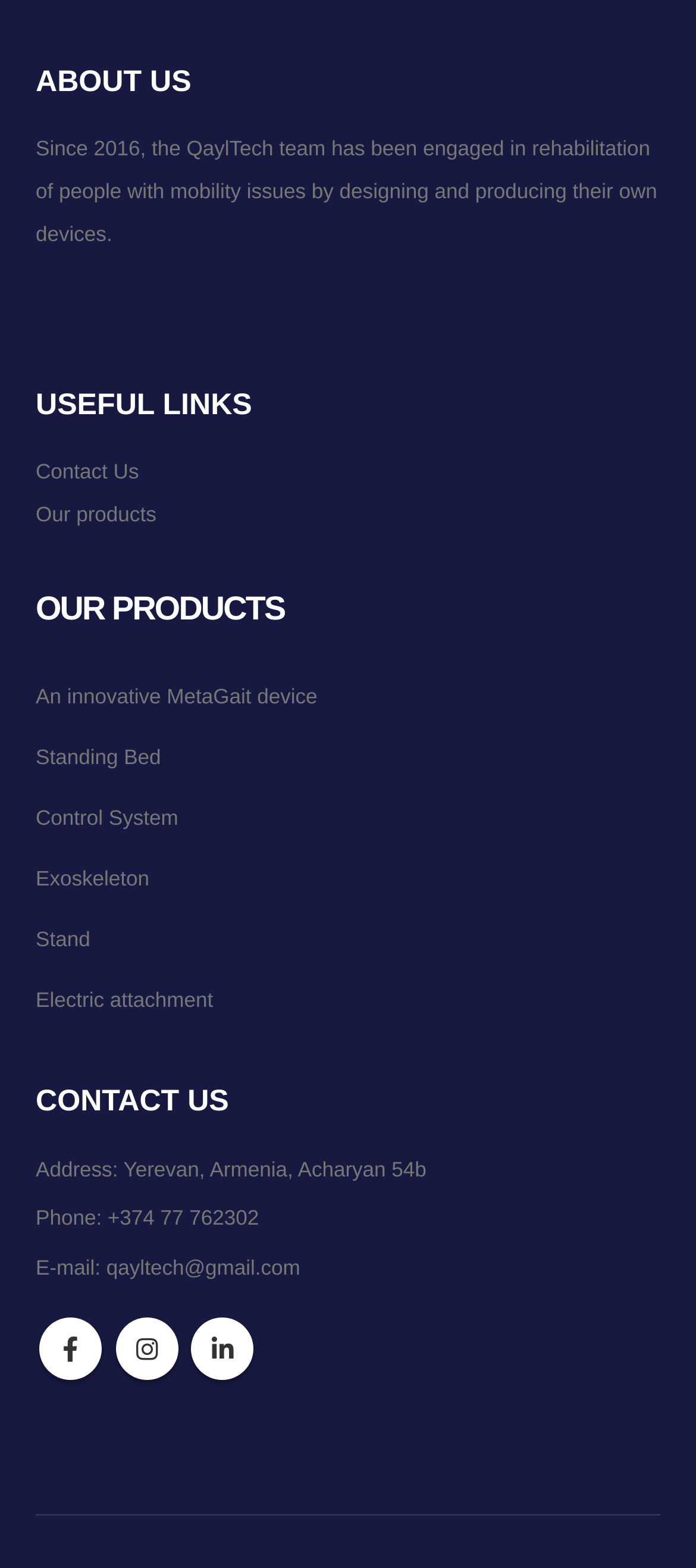Based on the element description, predict the bounding box coordinates (top-left x, top-left y, bottom-right x, bottom-right y) for the UI element in the screenshot: An innovative MetaGait device

[0.051, 0.437, 0.456, 0.452]